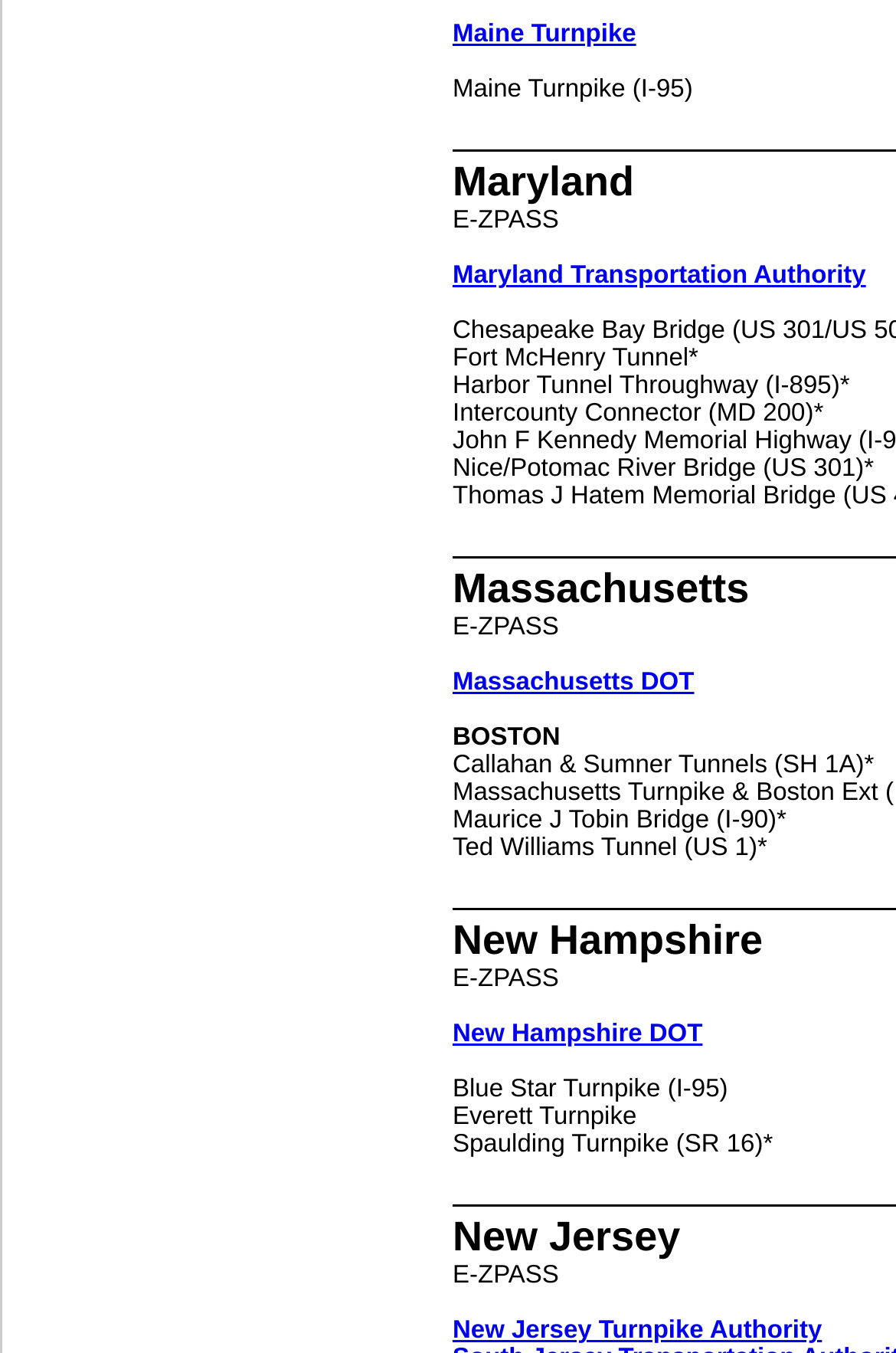Based on the element description New Jersey Turnpike Authority, identify the bounding box of the UI element in the given webpage screenshot. The coordinates should be in the format (top-left x, top-left y, bottom-right x, bottom-right y) and must be between 0 and 1.

[0.505, 0.974, 0.917, 0.994]